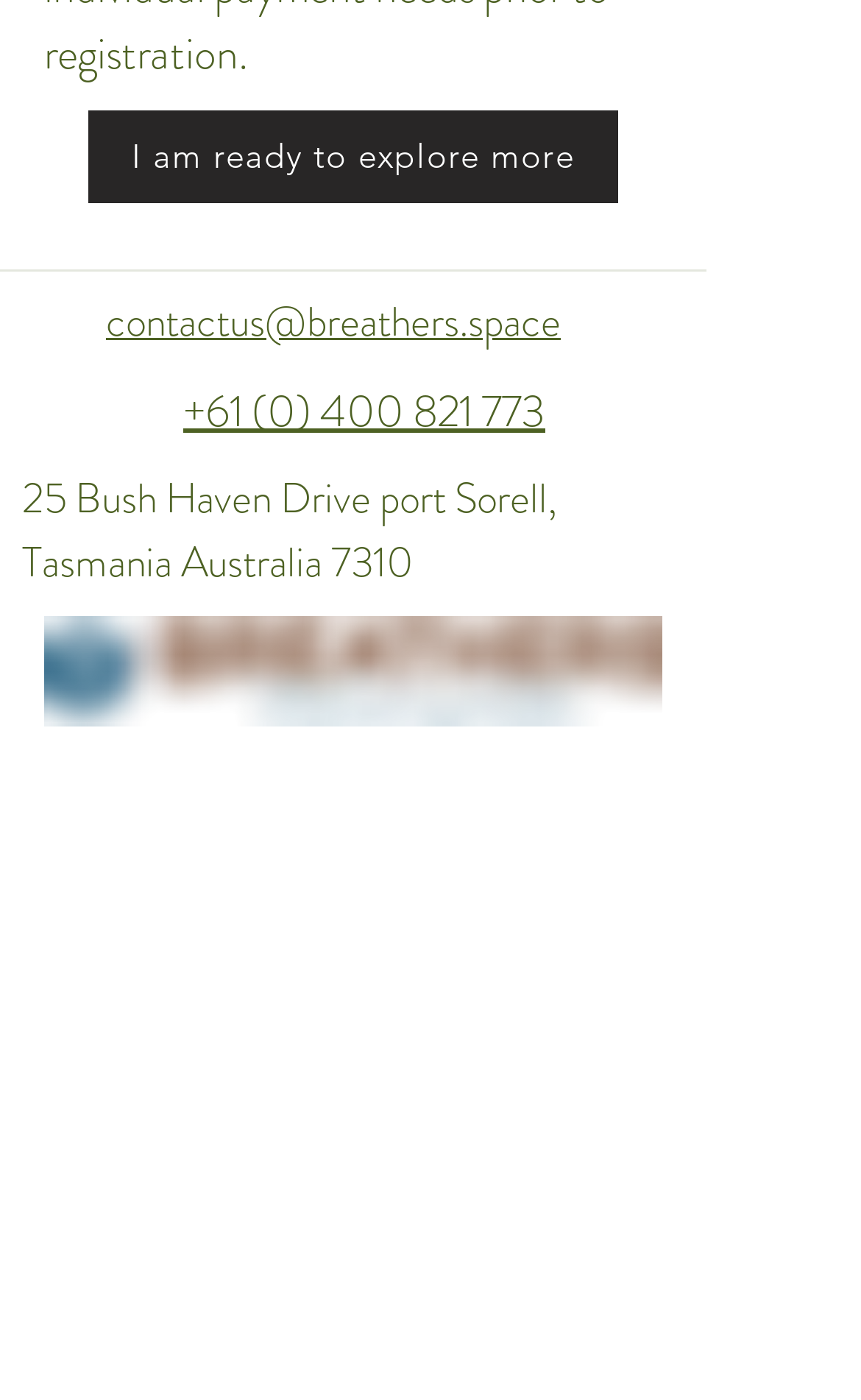Is there a Google Maps element on the webpage?
Please answer the question as detailed as possible based on the image.

The Google Maps element is located at the bottom of the webpage, represented by an iframe element with the text 'Google Maps'.